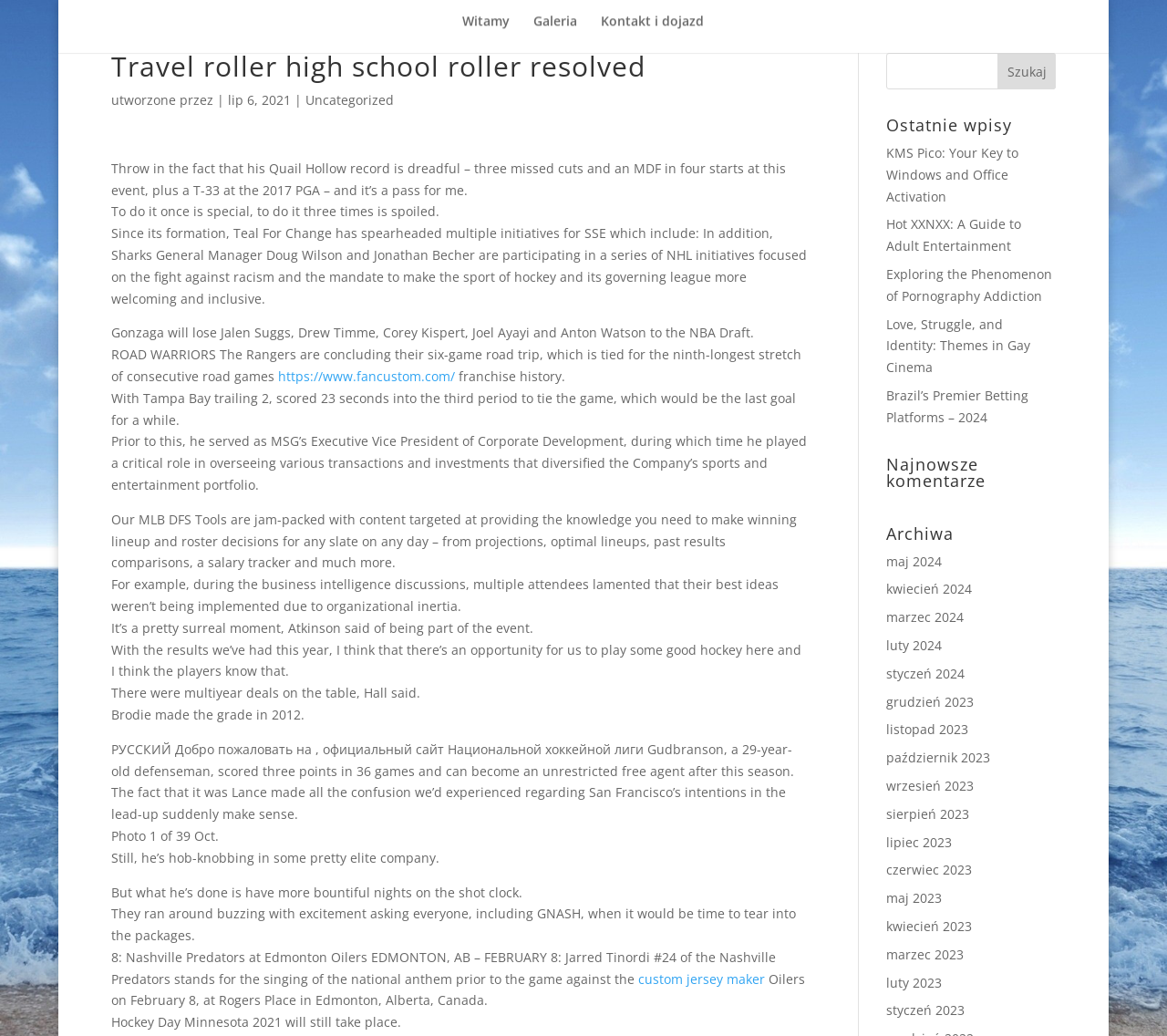What is the text of the webpage's headline?

Travel roller high school roller resolved